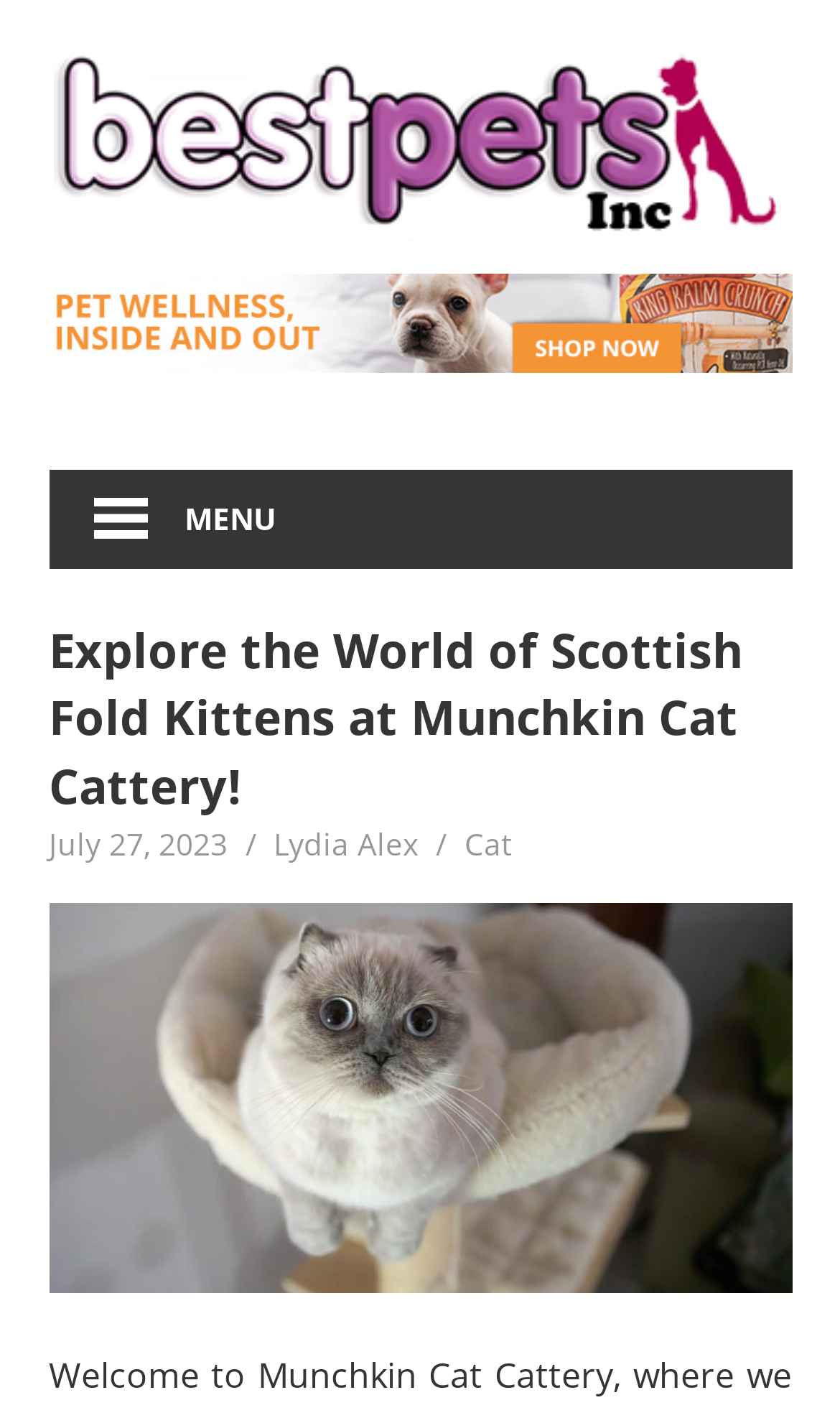What is the main heading displayed on the webpage? Please provide the text.

Explore the World of Scottish Fold Kittens at Munchkin Cat Cattery!